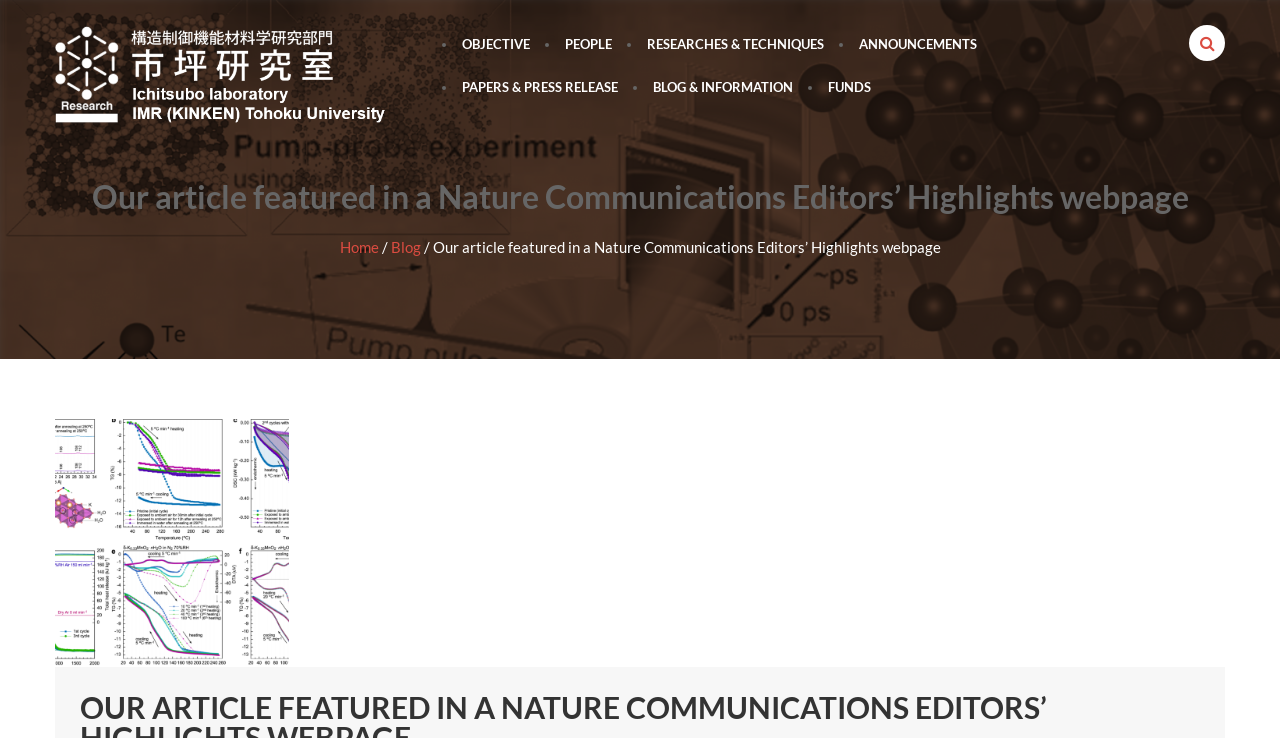Please provide a detailed answer to the question below based on the screenshot: 
How many main navigation links are there?

There are three main navigation links on this webpage, namely Home, a slash, and Blog, which can be found in the top-right corner of the webpage.